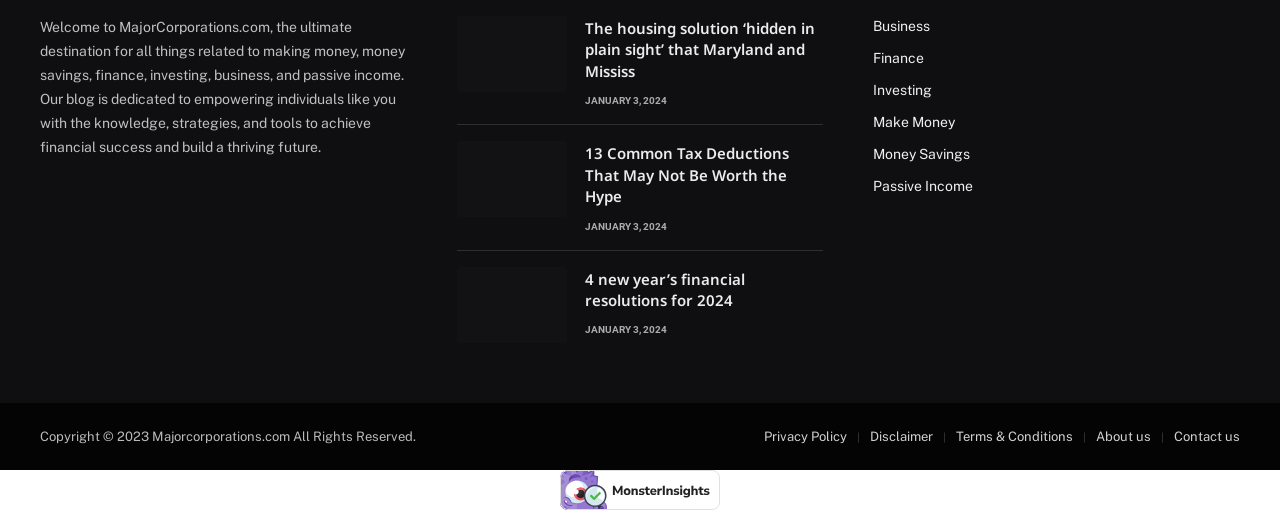What categories are available for navigation?
Based on the image, answer the question in a detailed manner.

The links at the top of the webpage, starting from 'Business' and ending at 'Passive Income', provide a navigation menu for users to explore different categories related to finance and business.